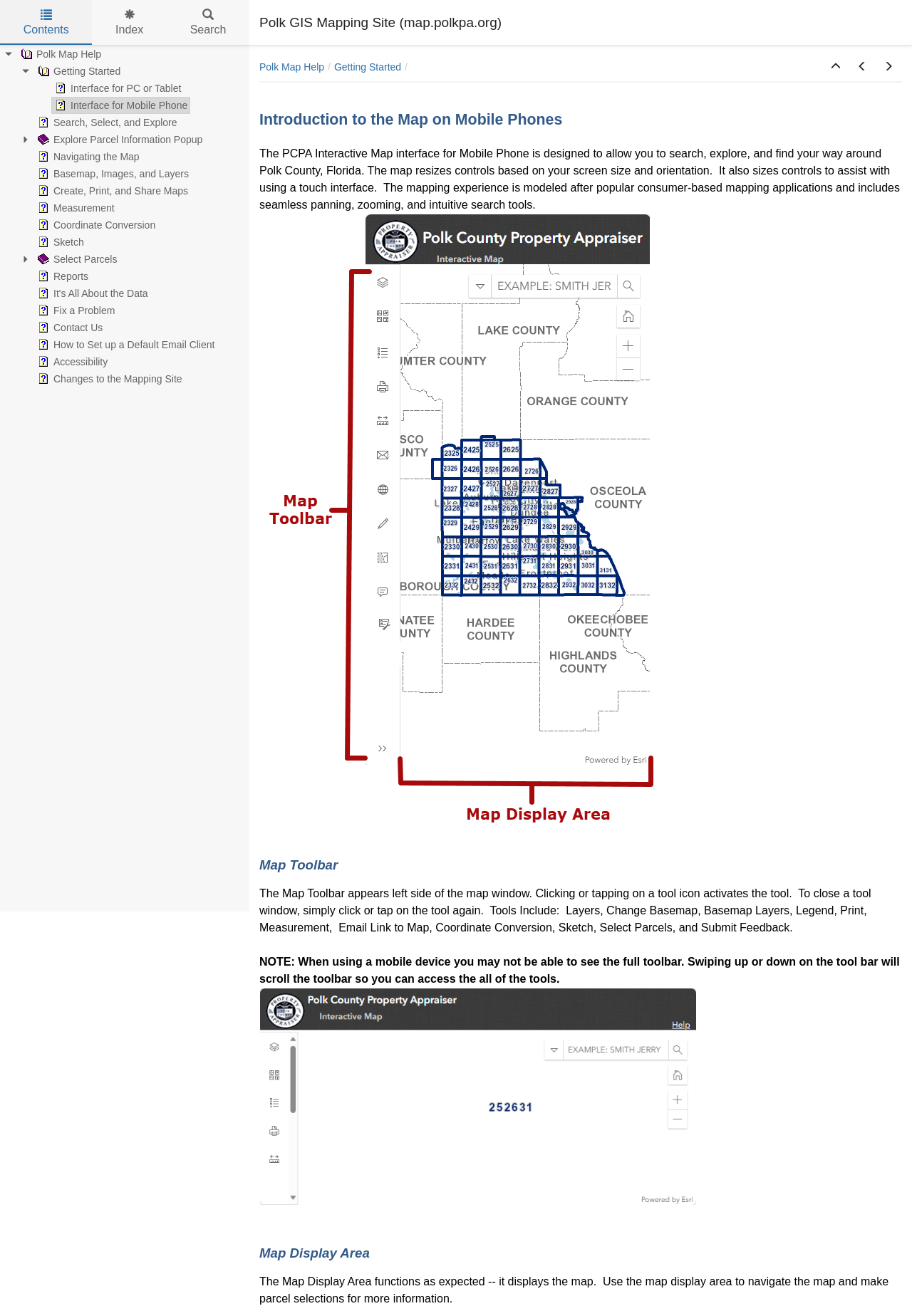What is the interface designed for?
Please provide a single word or phrase based on the screenshot.

Mobile Phone